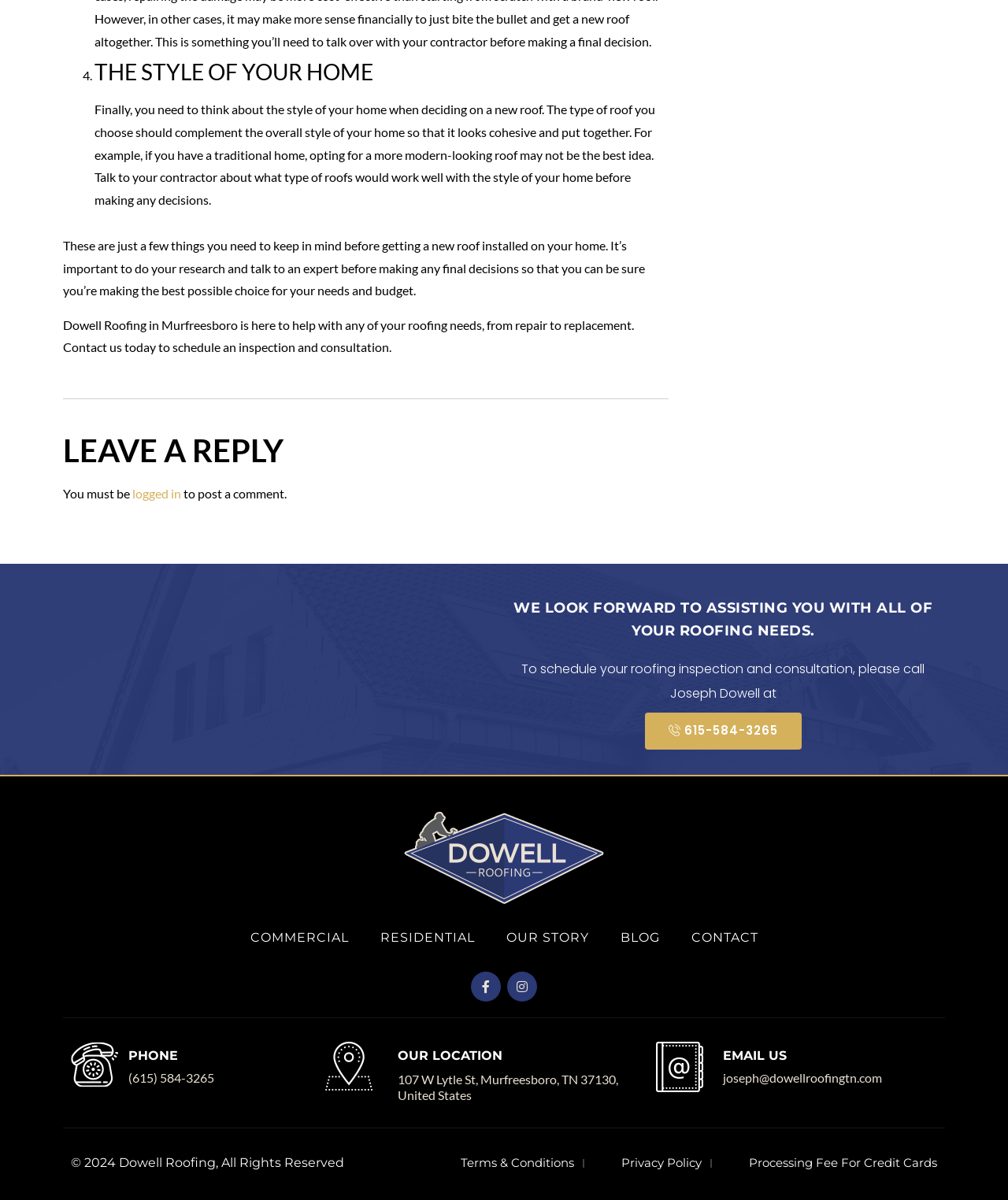Using a single word or phrase, answer the following question: 
What type of roofs should complement a traditional home?

Not modern-looking